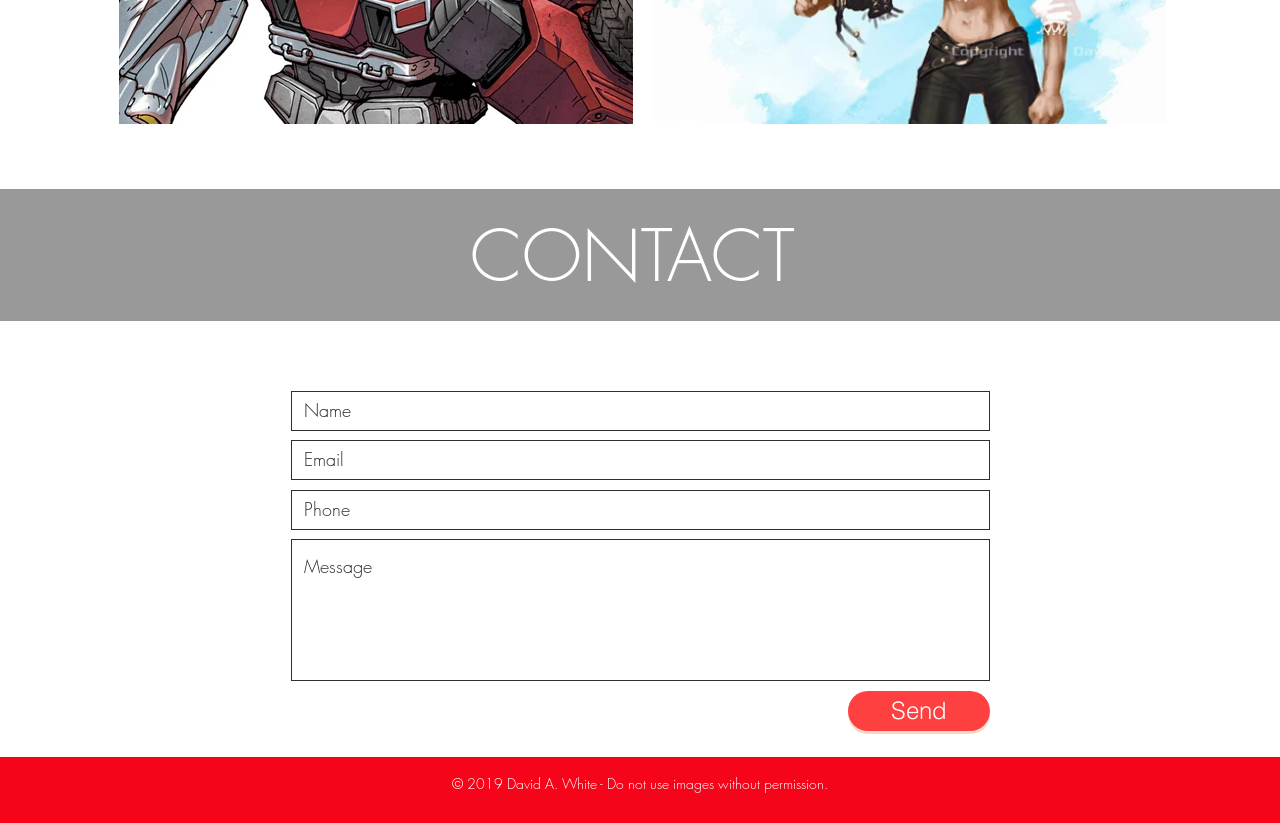Locate the bounding box of the UI element defined by this description: "Send". The coordinates should be given as four float numbers between 0 and 1, formatted as [left, top, right, bottom].

[0.662, 0.84, 0.773, 0.888]